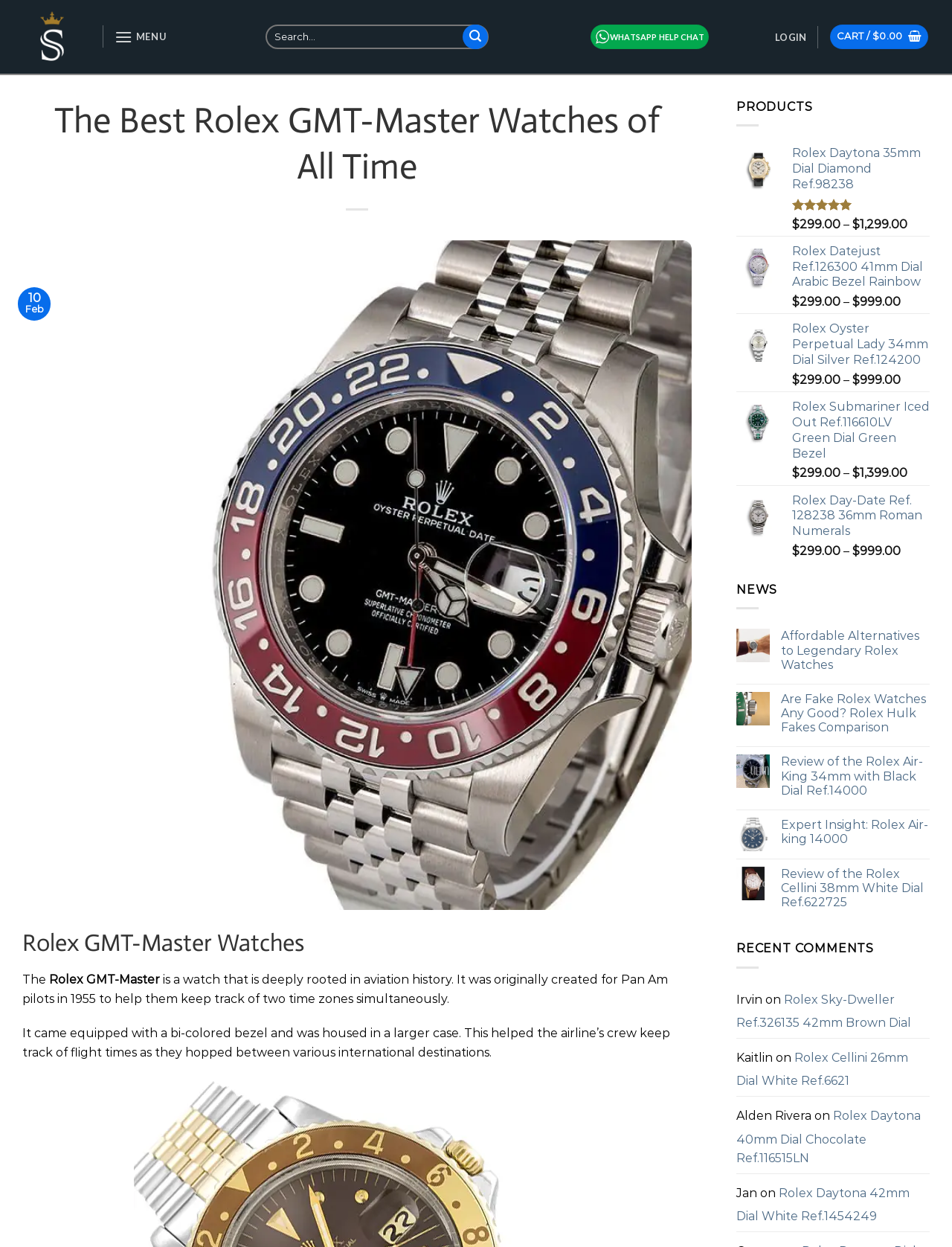Create an elaborate caption for the webpage.

This webpage is about Rolex GMT-Master watches, showcasing a collection of the best timepieces. At the top, there is a menu bar with links to "Super Clone Rolex Watches", "Menu", a search bar, and a WhatsApp help chat button. On the right side of the menu bar, there are links to "LOGIN" and "CART" with a price of $0.00.

Below the menu bar, there is a heading that reads "The Best Rolex GMT-Master Watches of All Time". Underneath, there is a brief introduction to the Rolex GMT-Master watch, explaining its history and features.

The main content of the webpage is a list of Rolex GMT-Master watches, each with an image, a brief description, and pricing information. There are five watches listed, including the Rolex Daytona 35mm Dial Diamond Ref.98238, Rolex Datejust Ref.126300 41mm Dial Arabic Bezel Rainbow, Rolex Oyster Perpetual Lady 34mm Dial Silver Ref.124200, Rolex Submariner Iced Out Ref.116610LV Green Dial Green Bezel, and Rolex Day-Date Ref. 128238 36mm Roman Numerals.

On the right side of the webpage, there are three sections: "PRODUCTS", "NEWS", and "RECENT COMMENTS". The "PRODUCTS" section lists the same watches as the main content. The "NEWS" section has four links to news articles about Rolex watches, including "Affordable Alternatives to Legendary Rolex Watches" and "Review of the Rolex Air-King 34mm with Black Dial Ref.14000". The "RECENT COMMENTS" section shows comments from users, including Irvin, Kaitlin, Alden Rivera, and Jan, each with a link to a specific Rolex watch.

At the bottom of the webpage, there is a "Go to top" link.